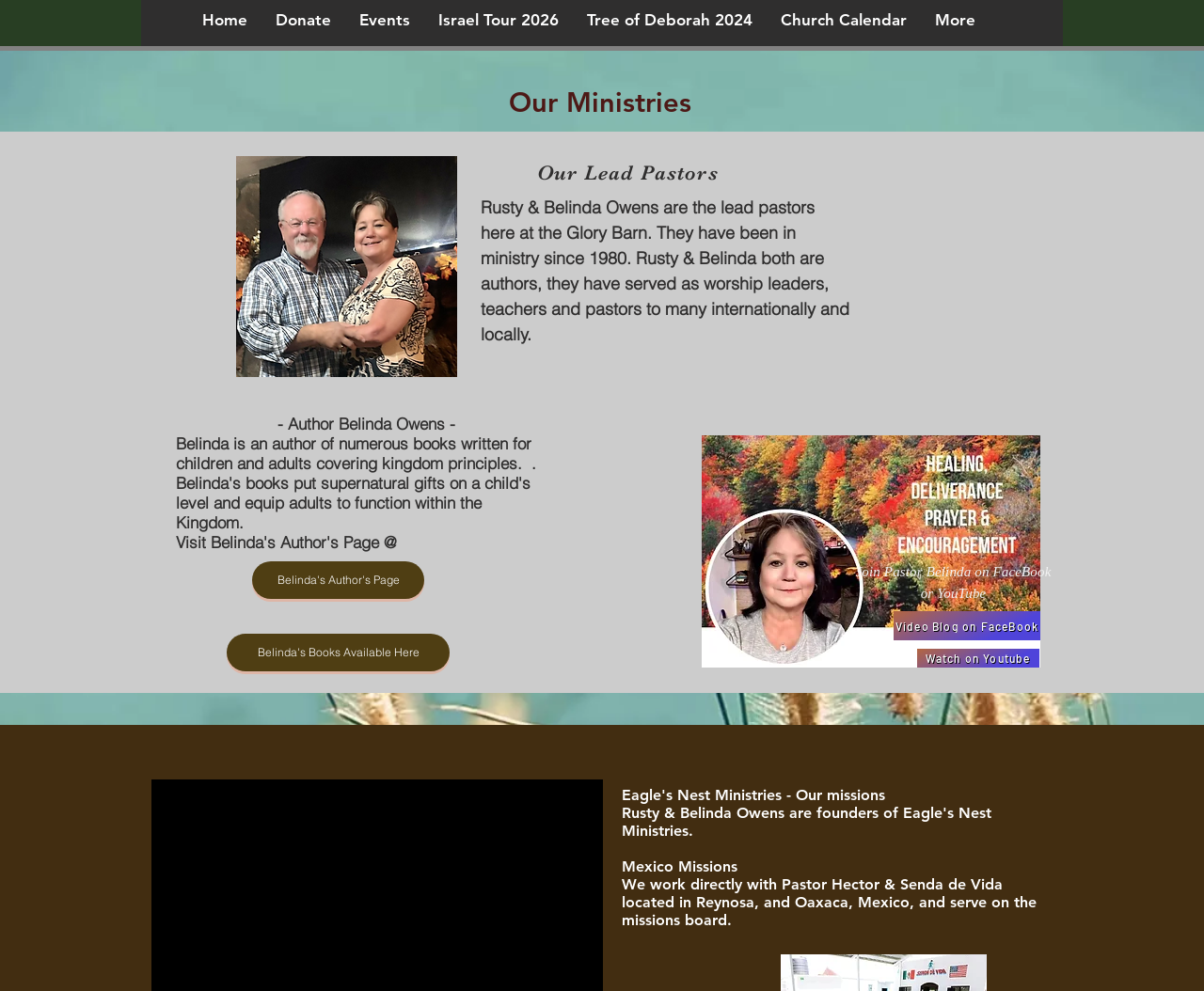Using the webpage screenshot and the element description Belinda's Author's Page, determine the bounding box coordinates. Specify the coordinates in the format (top-left x, top-left y, bottom-right x, bottom-right y) with values ranging from 0 to 1.

[0.209, 0.566, 0.352, 0.604]